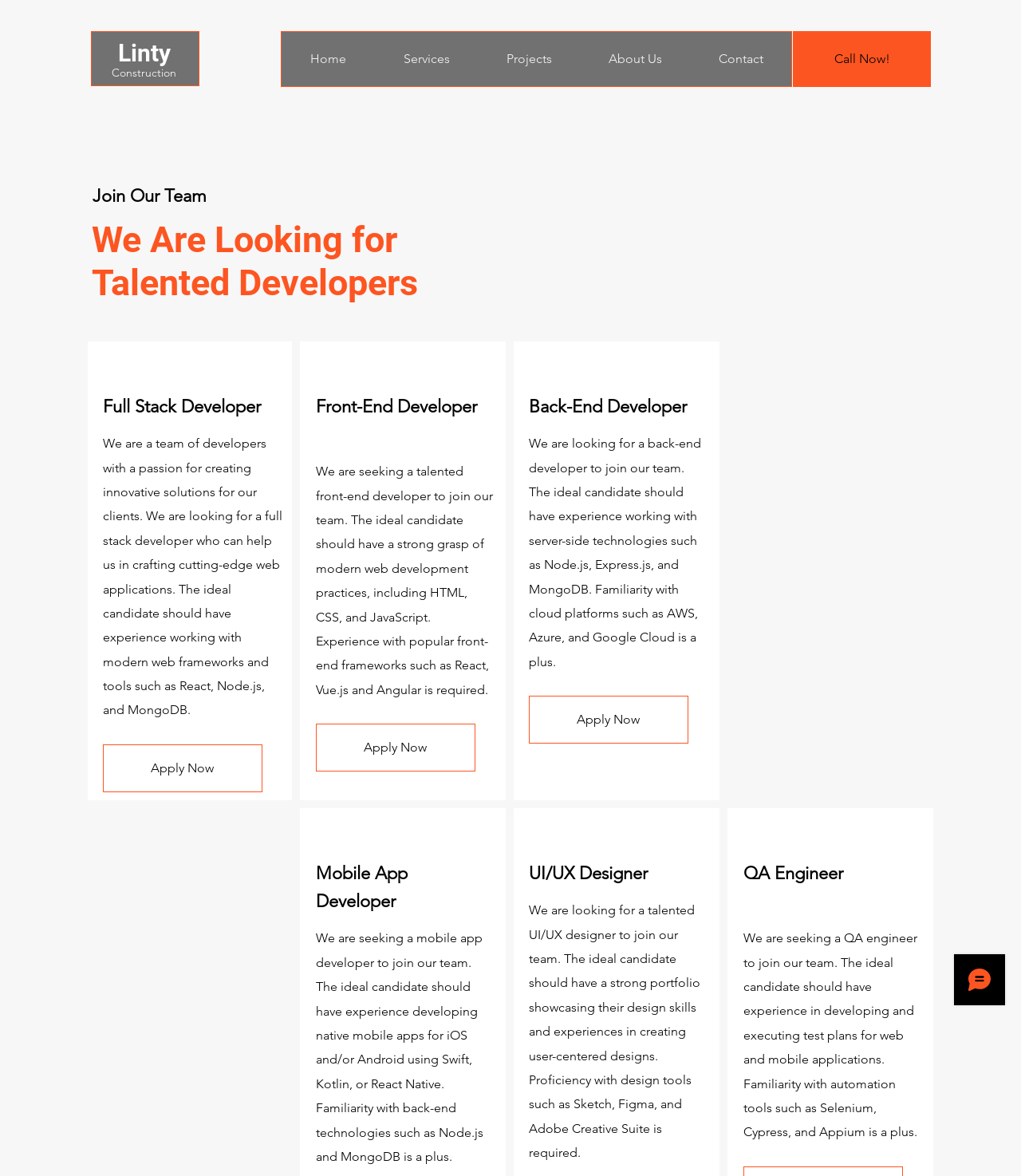Determine the bounding box for the UI element as described: "Linty". The coordinates should be represented as four float numbers between 0 and 1, formatted as [left, top, right, bottom].

[0.115, 0.033, 0.167, 0.057]